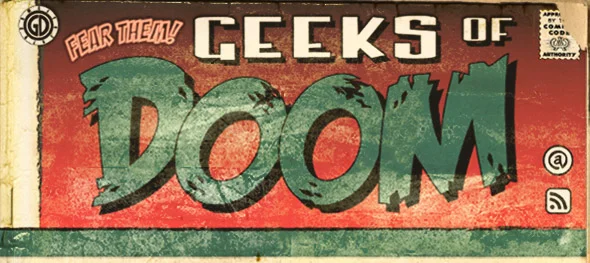Is the phrase 'FEAR THEM!' in a playful font?
Please elaborate on the answer to the question with detailed information.

The caption describes the font used for the phrase 'FEAR THEM!' as 'playful, eye-catching', implying that it is a lighthearted and attention-grabbing font style.